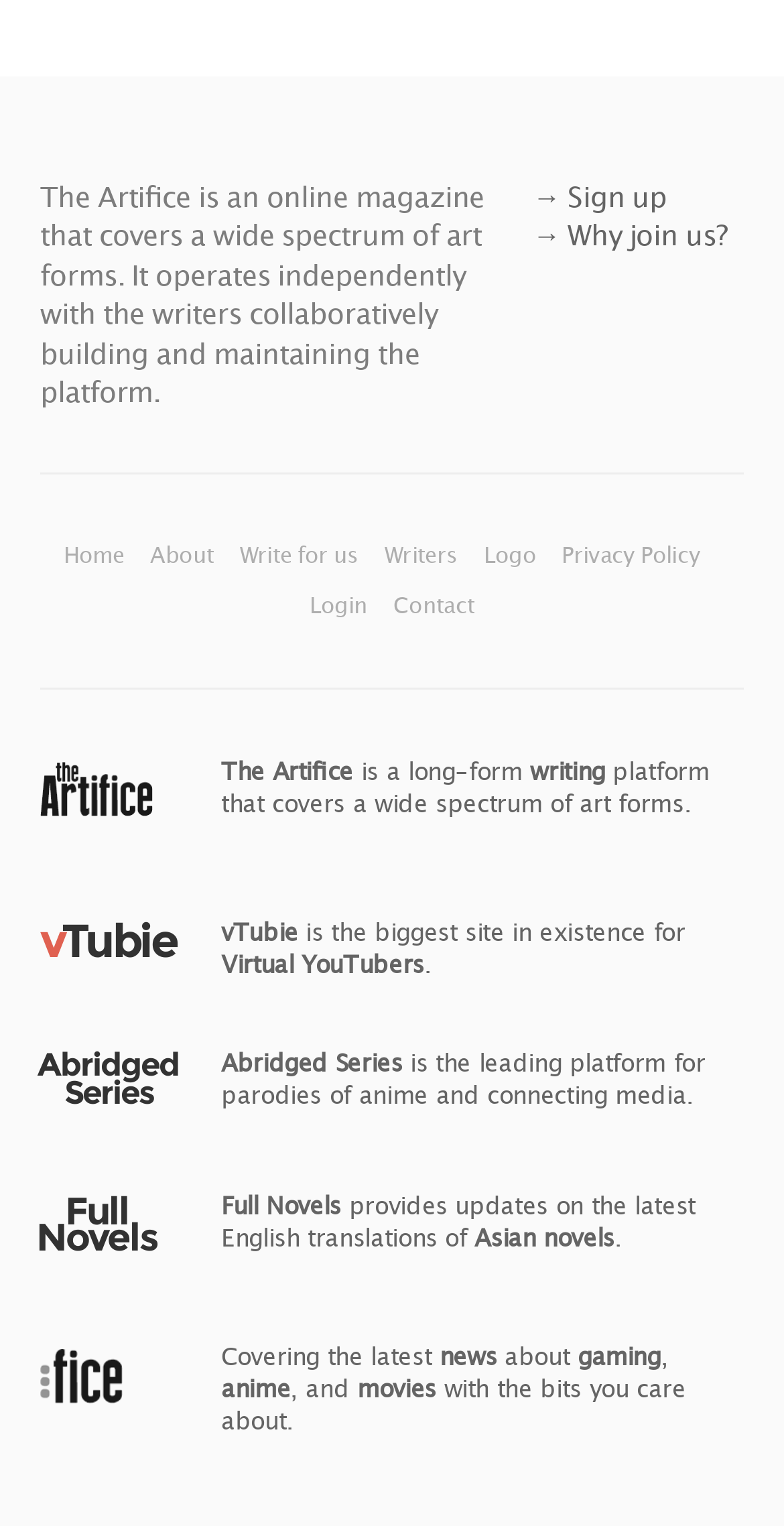What is the purpose of the 'Sign up' link?
Can you offer a detailed and complete answer to this question?

The 'Sign up' link is located in the top-right corner of the webpage, next to the 'Why join us?' link. The purpose of this link is to allow users to join the website, which is likely to provide additional features or benefits to members.